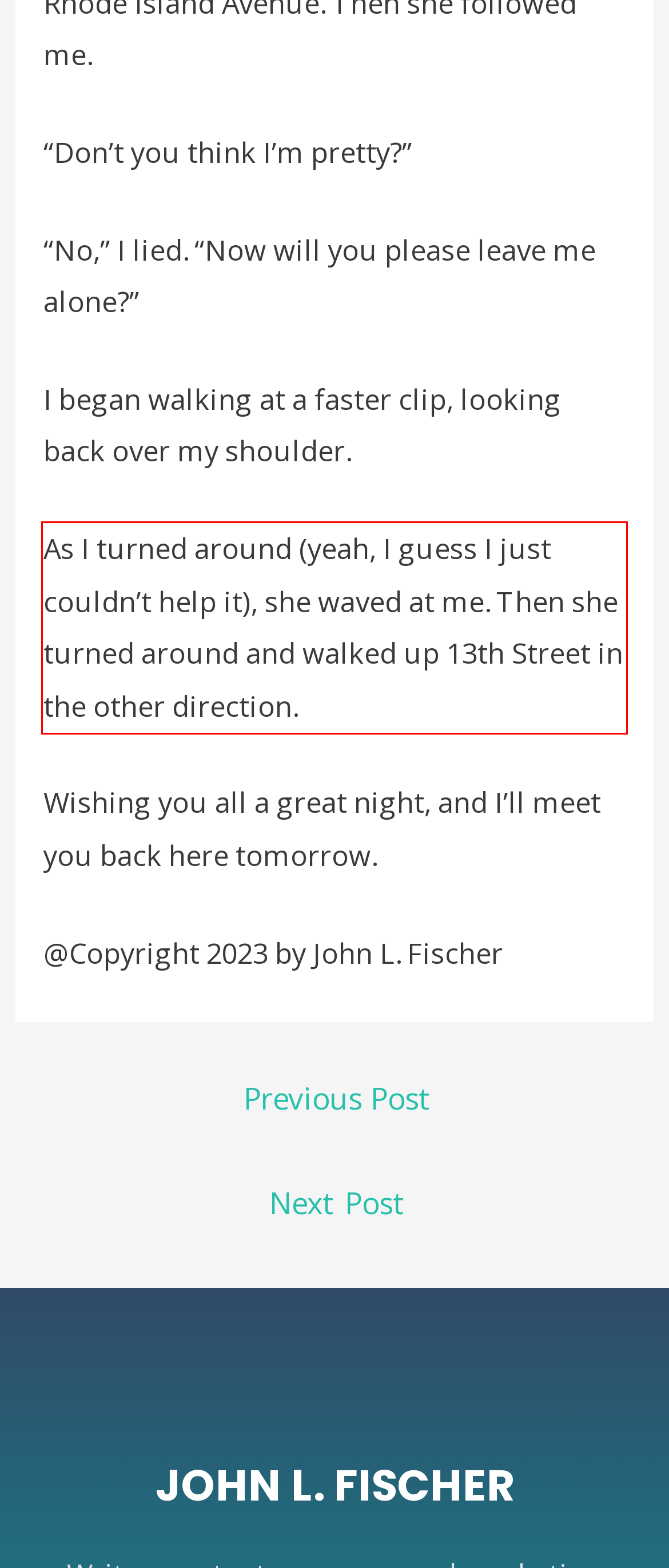You have a screenshot of a webpage with a UI element highlighted by a red bounding box. Use OCR to obtain the text within this highlighted area.

As I turned around (yeah, I guess I just couldn’t help it), she waved at me. Then she turned around and walked up 13th Street in the other direction.